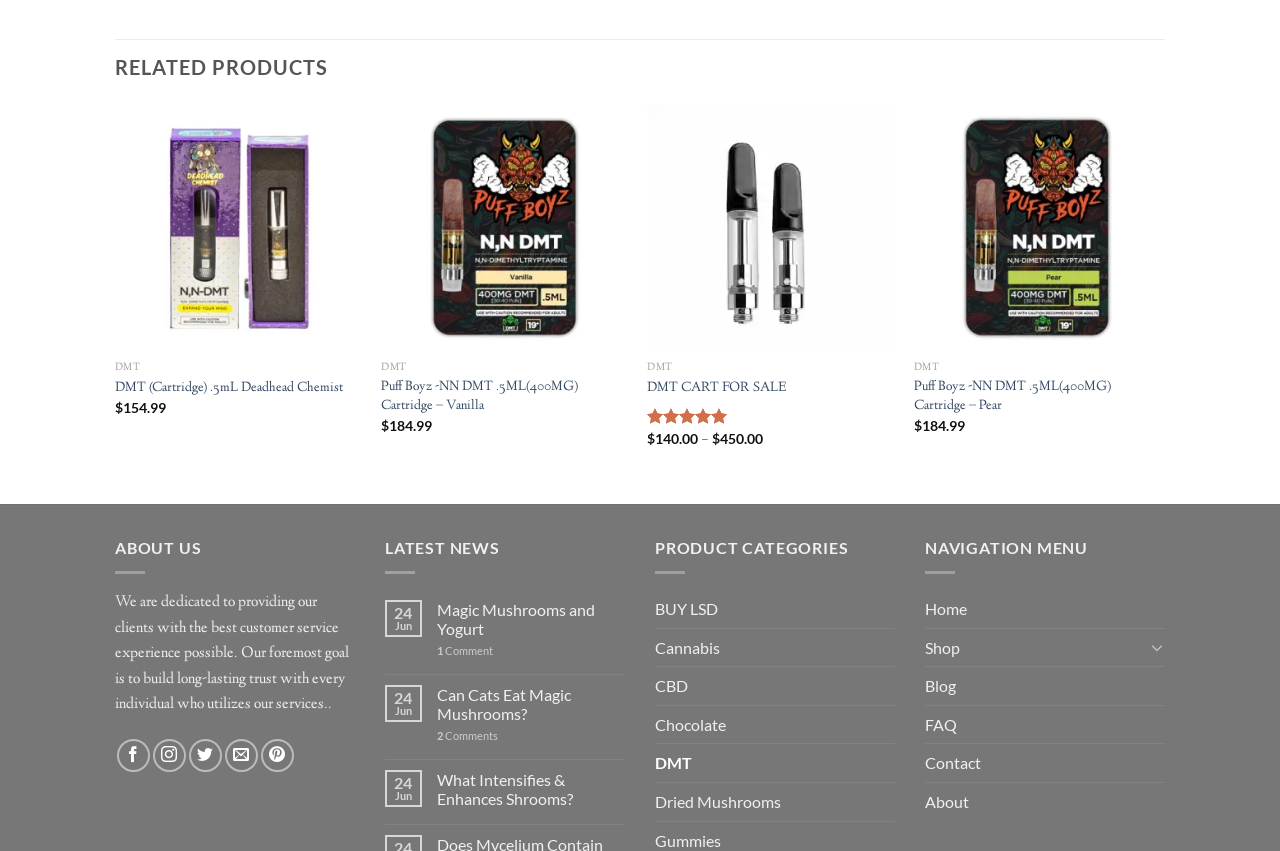Locate the bounding box coordinates of the segment that needs to be clicked to meet this instruction: "Go to 'Home Loan'".

None